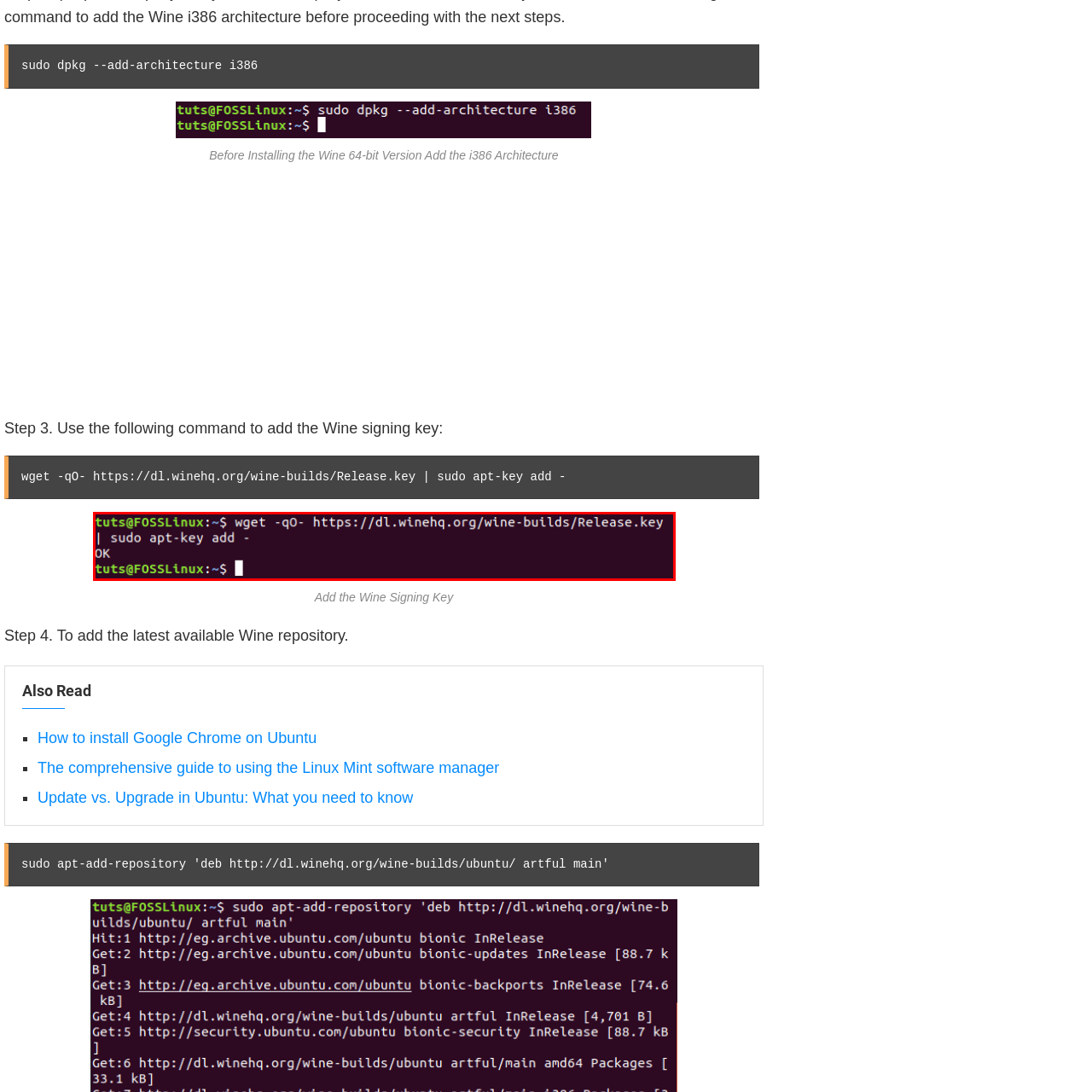What is the outcome of adding the Wine signing key?
Please examine the image within the red bounding box and provide your answer using just one word or phrase.

OK